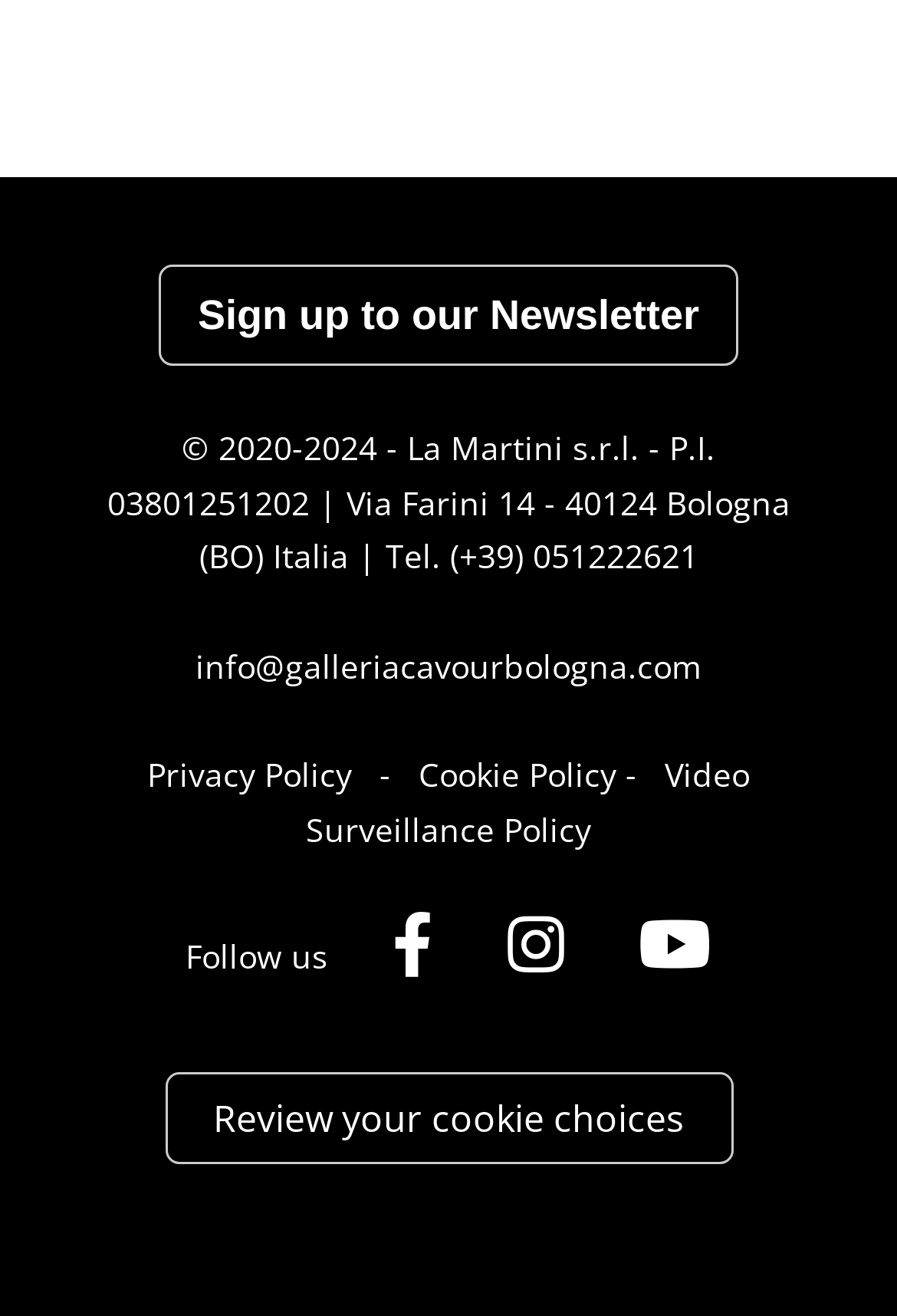Please give a succinct answer to the question in one word or phrase:
What is the phone number?

(+39) 051222621